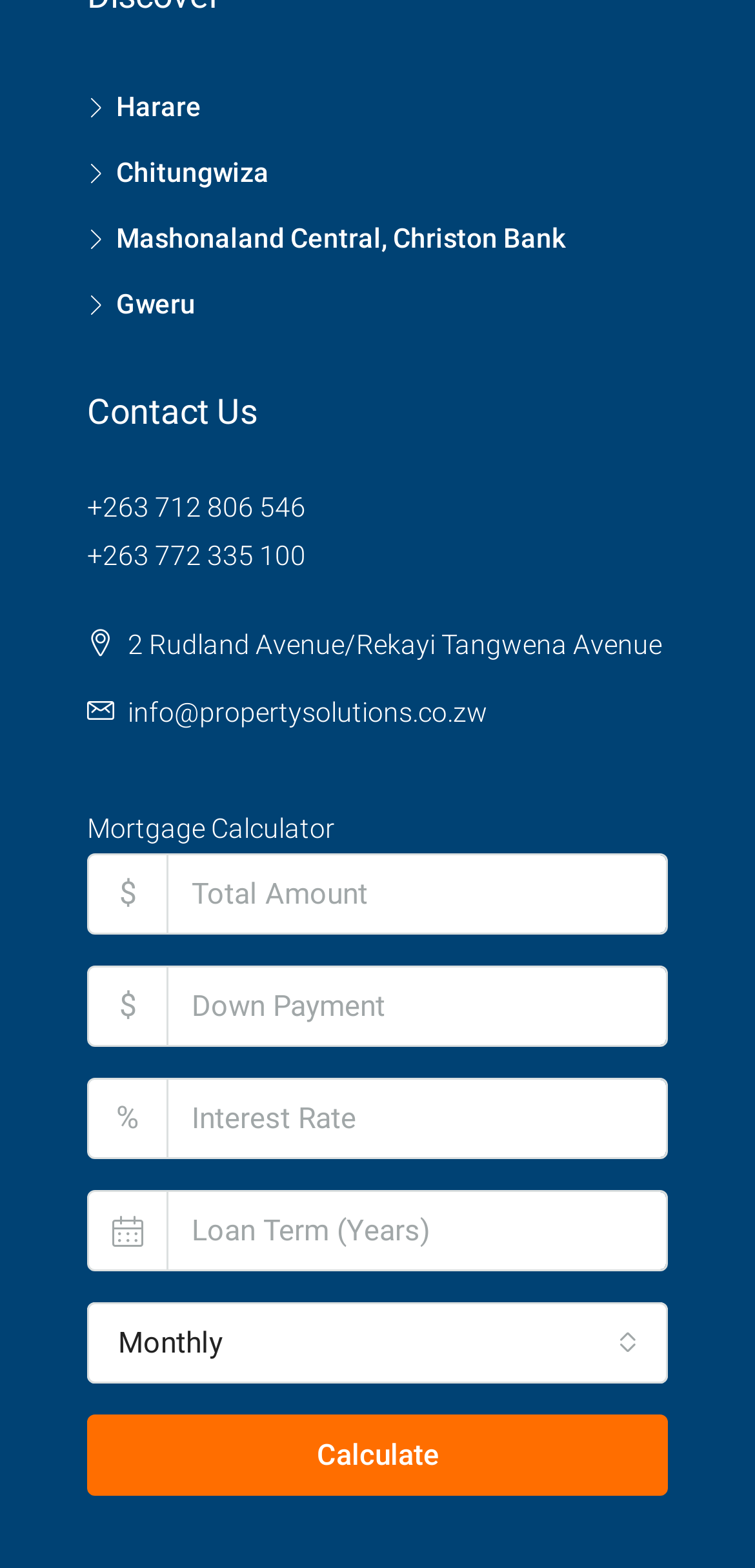Determine the bounding box coordinates of the section to be clicked to follow the instruction: "Click Harare". The coordinates should be given as four float numbers between 0 and 1, formatted as [left, top, right, bottom].

[0.115, 0.058, 0.267, 0.078]